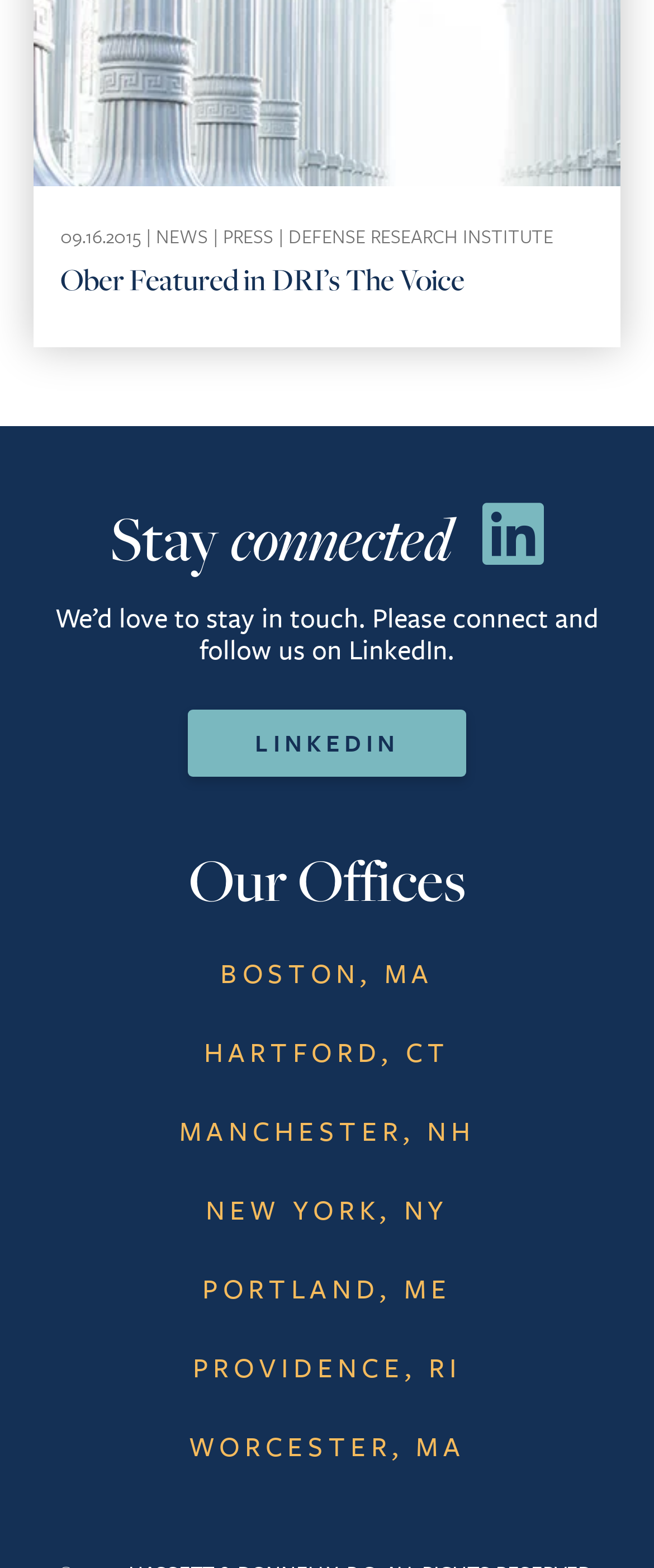How many links are present in the top navigation?
Look at the image and respond with a one-word or short phrase answer.

2